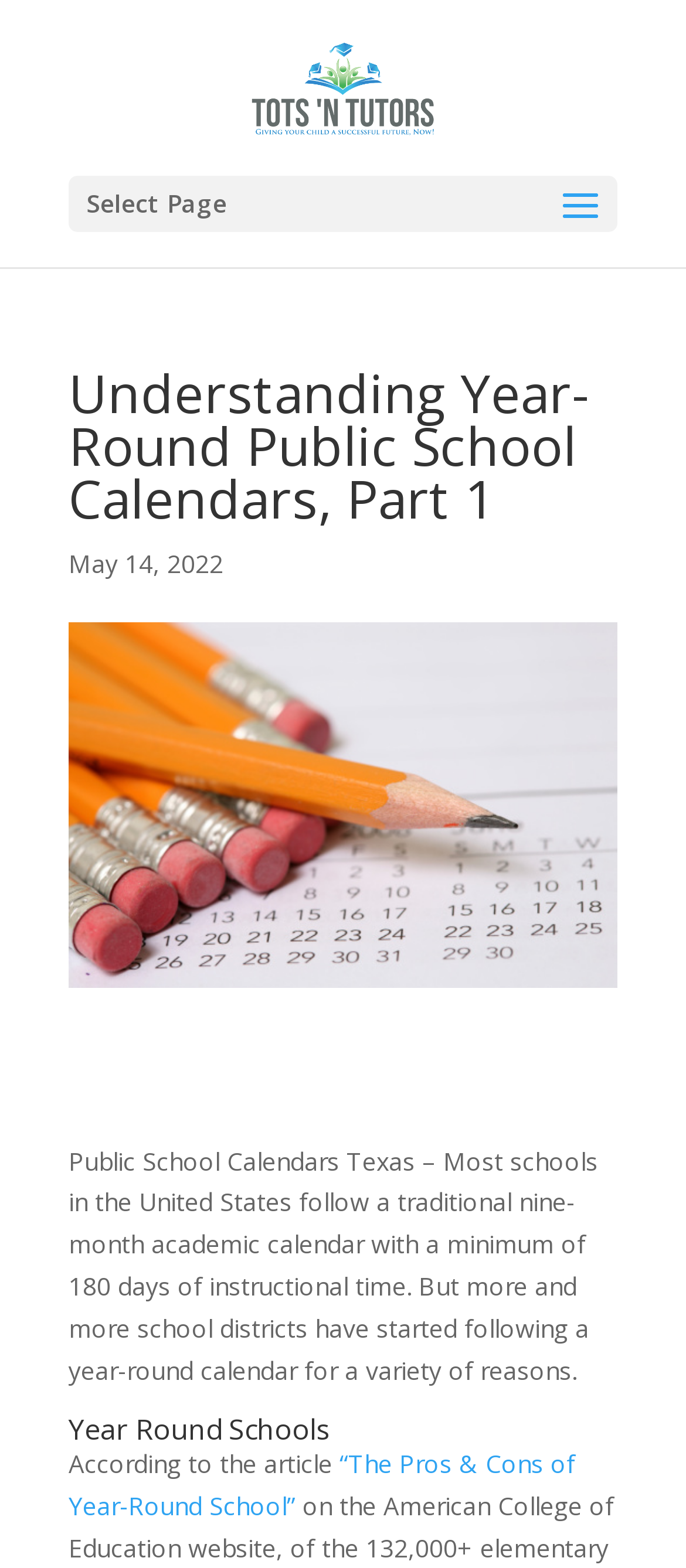What is the topic of the article?
Please provide a detailed answer to the question.

I determined the topic of the article by reading the static text 'Public School Calendars Texas – Most schools in the United States follow a traditional nine-month academic calendar with a minimum of 180 days of instructional time.' which provides a clear indication of the article's topic.